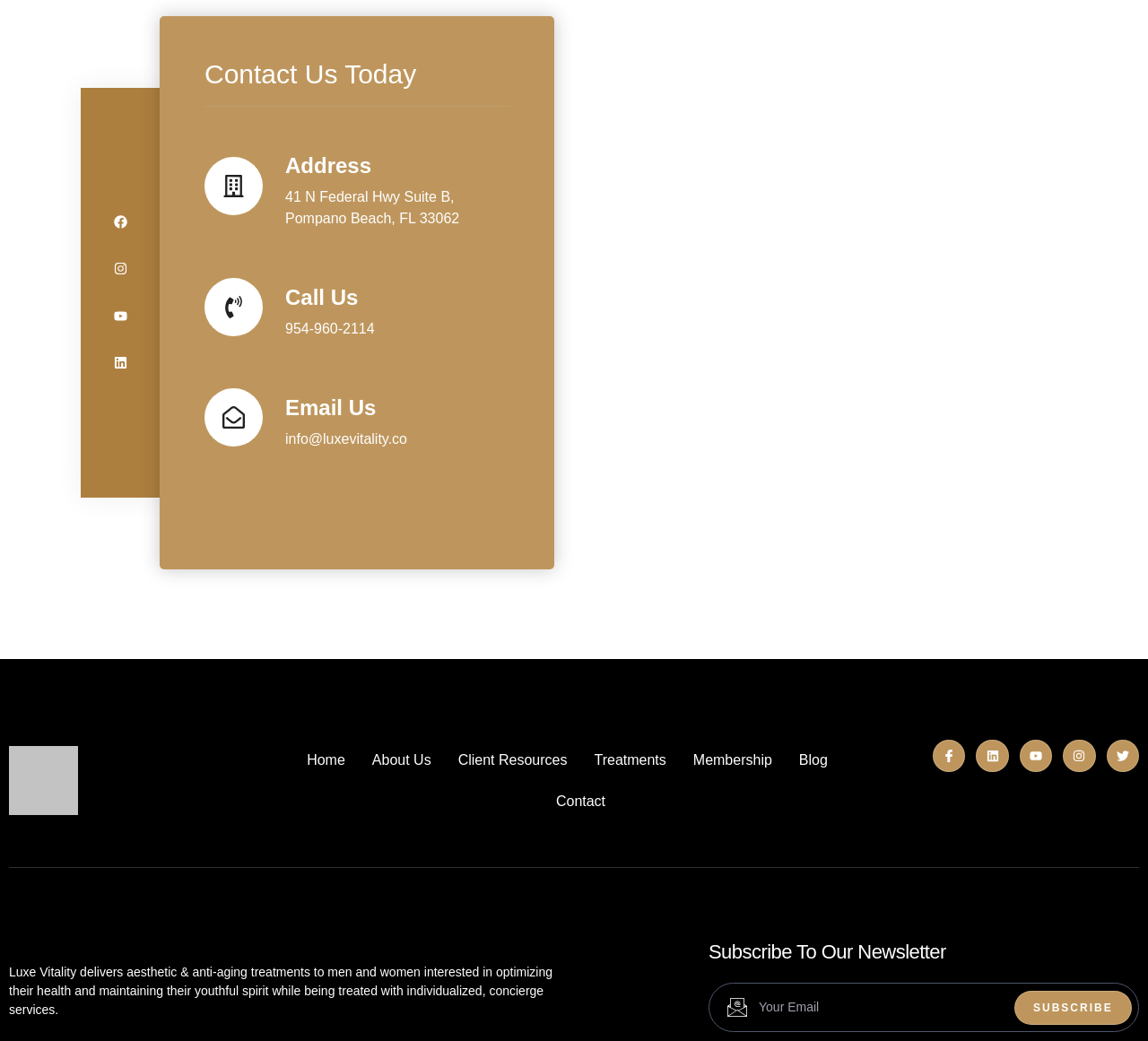Please analyze the image and provide a thorough answer to the question:
What is the address of Luxe Vitality?

I found the address by looking at the static text element with the bounding box coordinates [0.248, 0.181, 0.4, 0.217] which contains the address information.